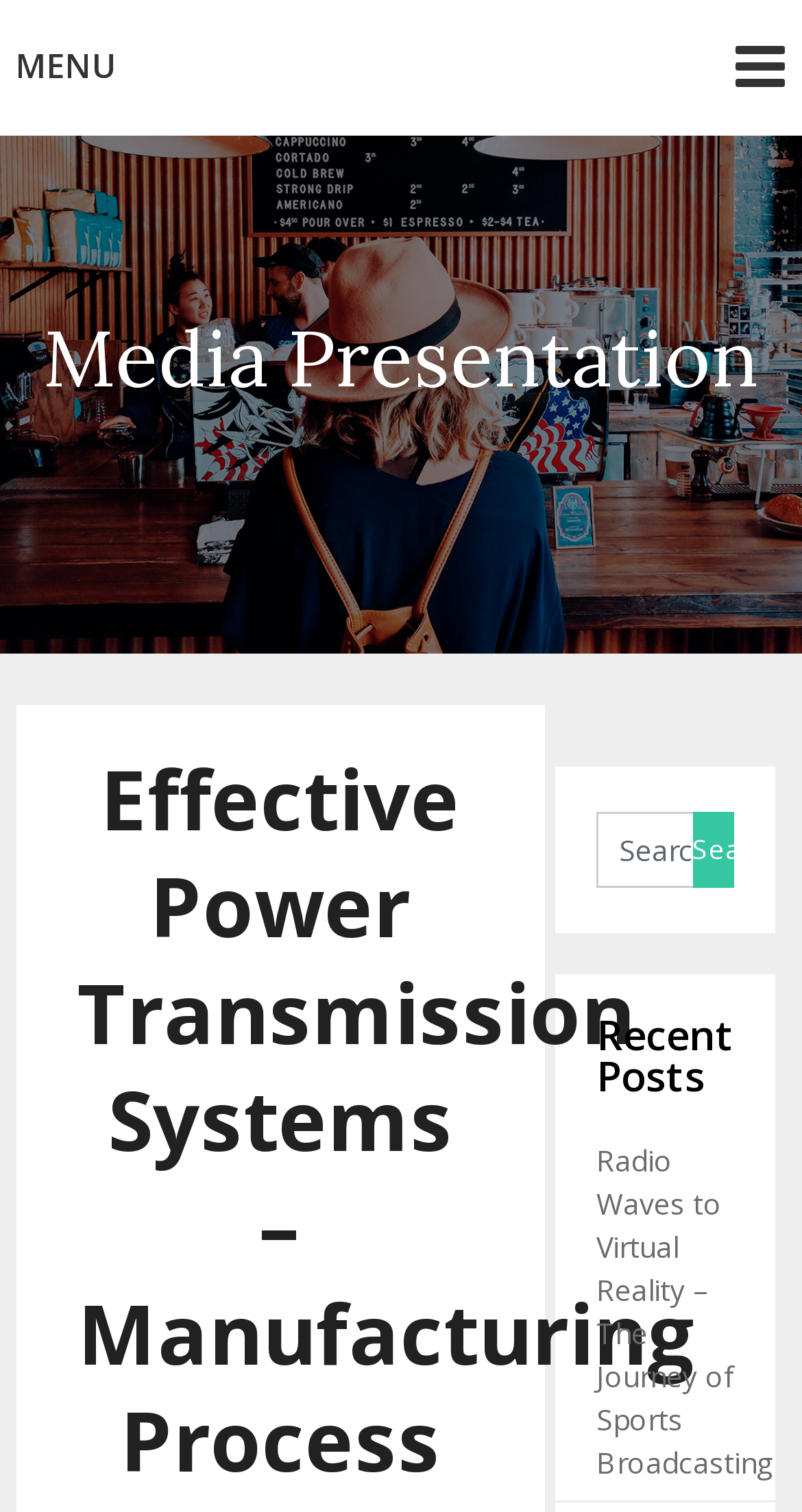Detail the webpage's structure and highlights in your description.

The webpage is about Effective Power Transmission Systems, specifically focusing on the manufacturing process and media presentation. At the top-left corner, there is a menu link with a dropdown icon. Below it, there is a static text "Media Presentation" that spans almost the entire width of the page. 

Further down, there is a prominent heading that takes up most of the page's width, stating "Effective Power Transmission Systems – Manufacturing Process". 

On the right side of the page, there is a search box with a "Search" button next to it. Above the search box, there is a heading titled "Recent Posts". Below the search box, there is a link to an article titled "Radio Waves to Virtual Reality – The Journey of Sports Broadcasting", which is likely one of the recent posts.